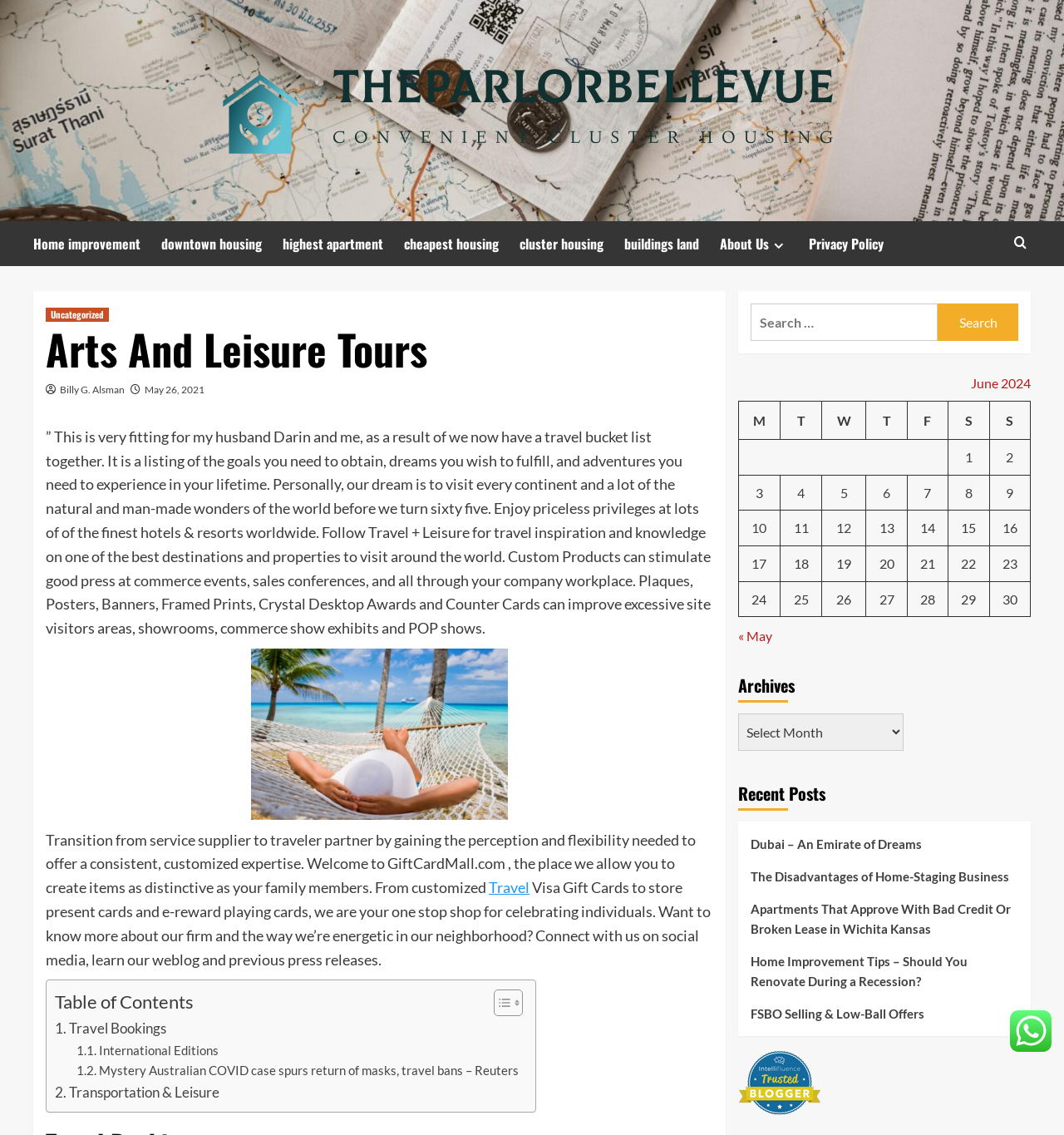What is the theme of the blog posts listed in the table?
Provide an in-depth and detailed answer to the question.

The table on the webpage lists various blog posts, and the titles of these posts suggest that they are related to travel, such as 'Posts published on June 1, 2024', 'Posts published on June 2, 2024', and so on. This implies that the theme of these blog posts is travel.